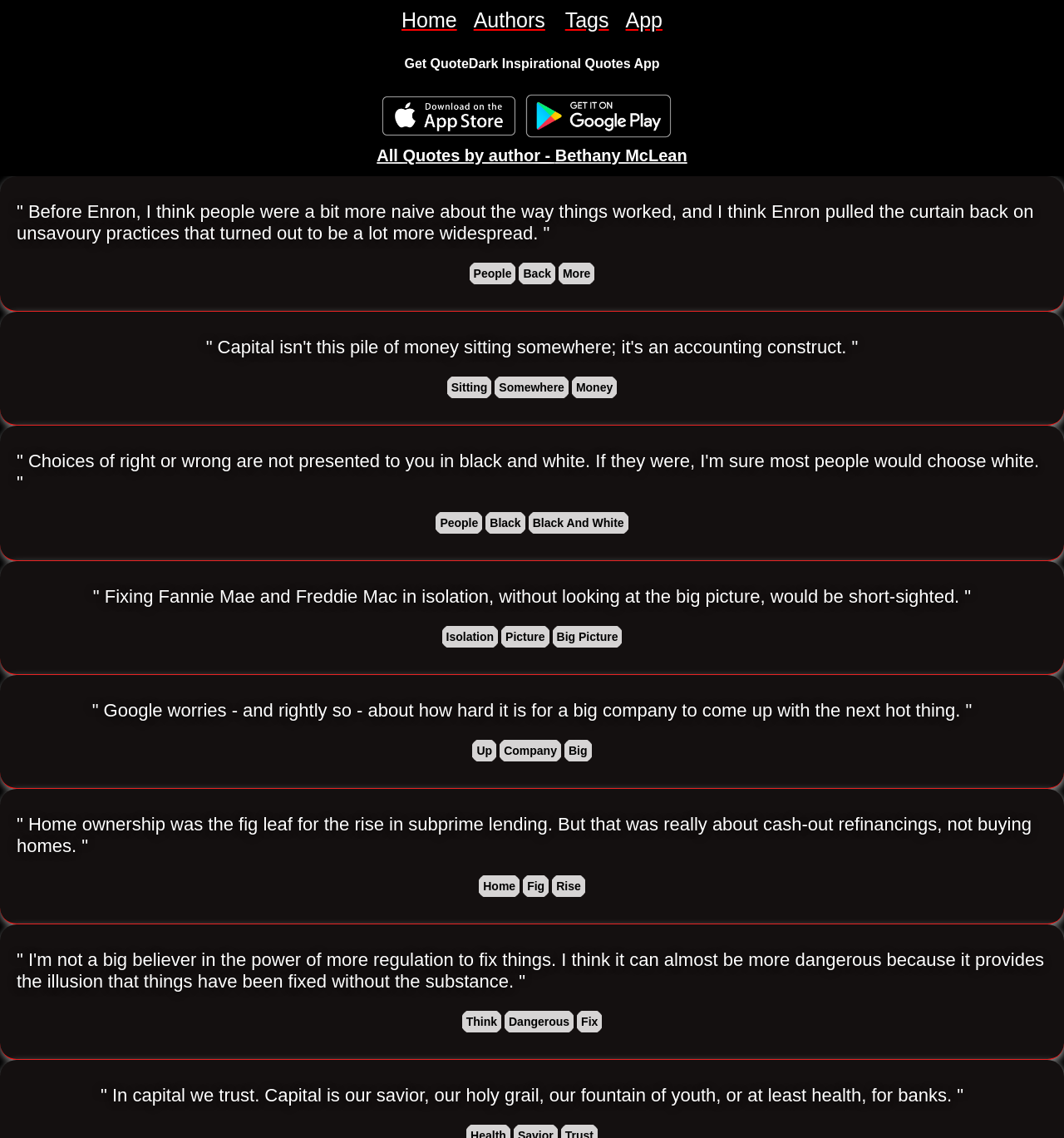How many navigation links are at the top of the webpage?
Look at the image and answer the question using a single word or phrase.

4